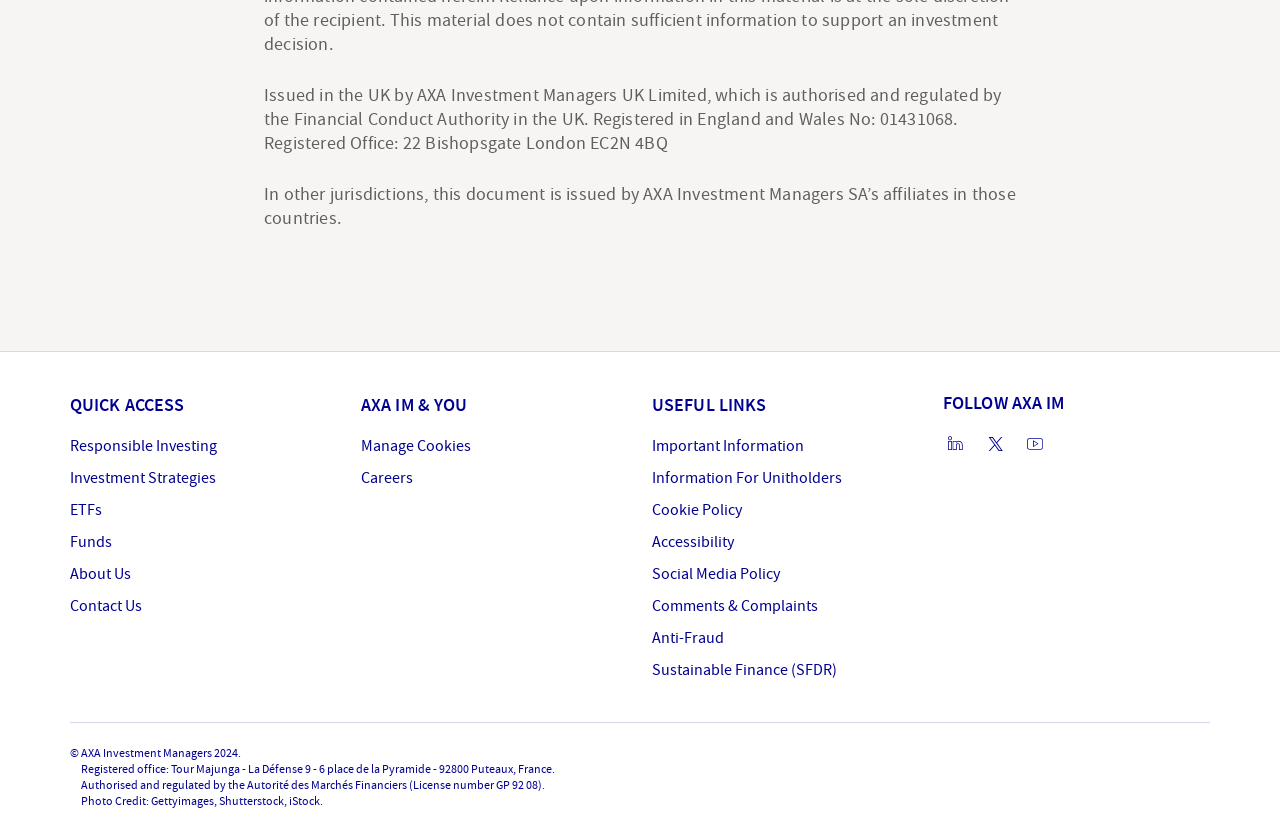Identify the bounding box coordinates of the element that should be clicked to fulfill this task: "Click AXA IM & YOU". The coordinates should be provided as four float numbers between 0 and 1, i.e., [left, top, right, bottom].

[0.282, 0.473, 0.365, 0.502]